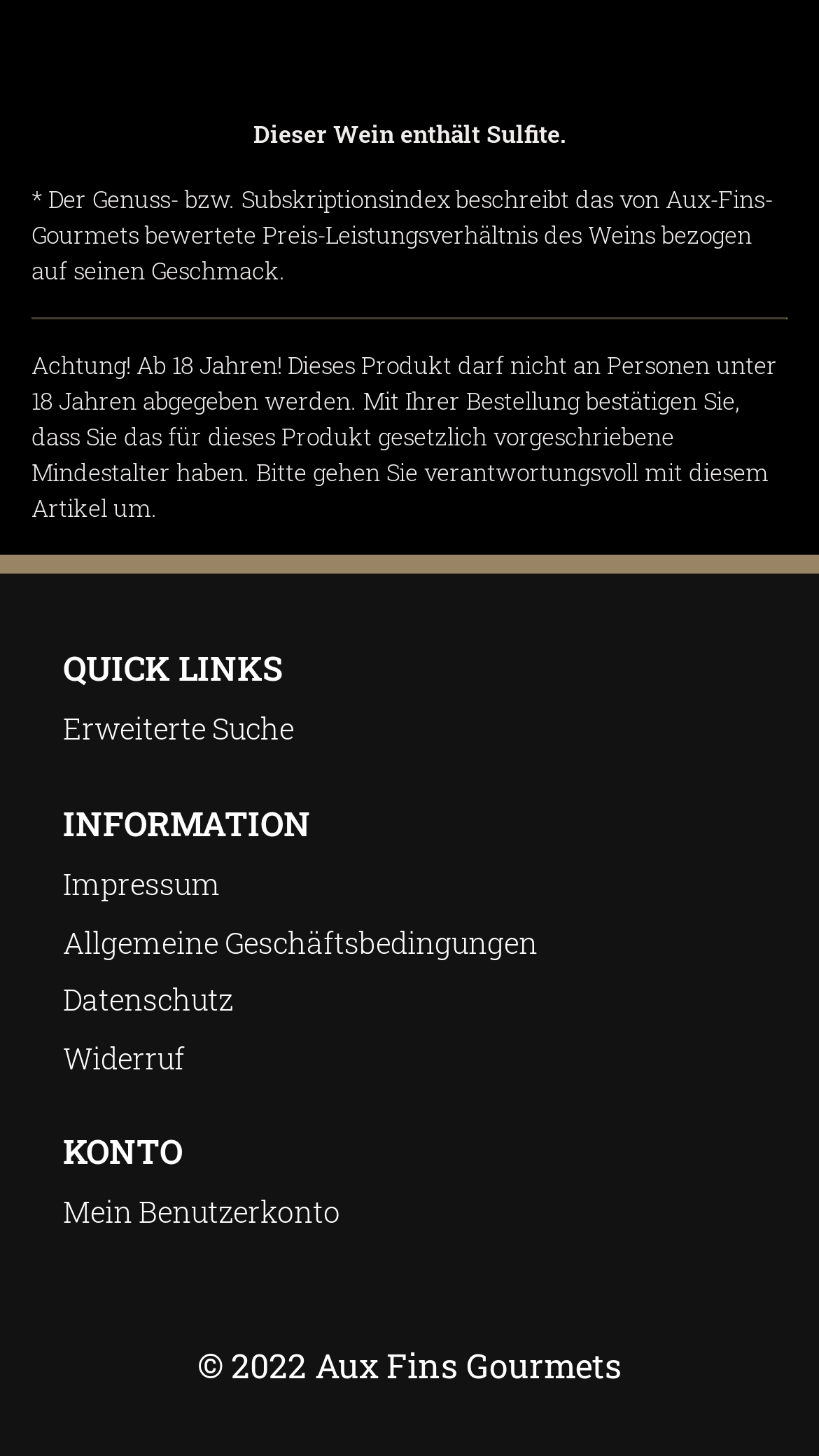Locate the bounding box of the UI element based on this description: "Mein Benutzerkonto". Provide four float numbers between 0 and 1 as [left, top, right, bottom].

[0.077, 0.819, 0.415, 0.846]